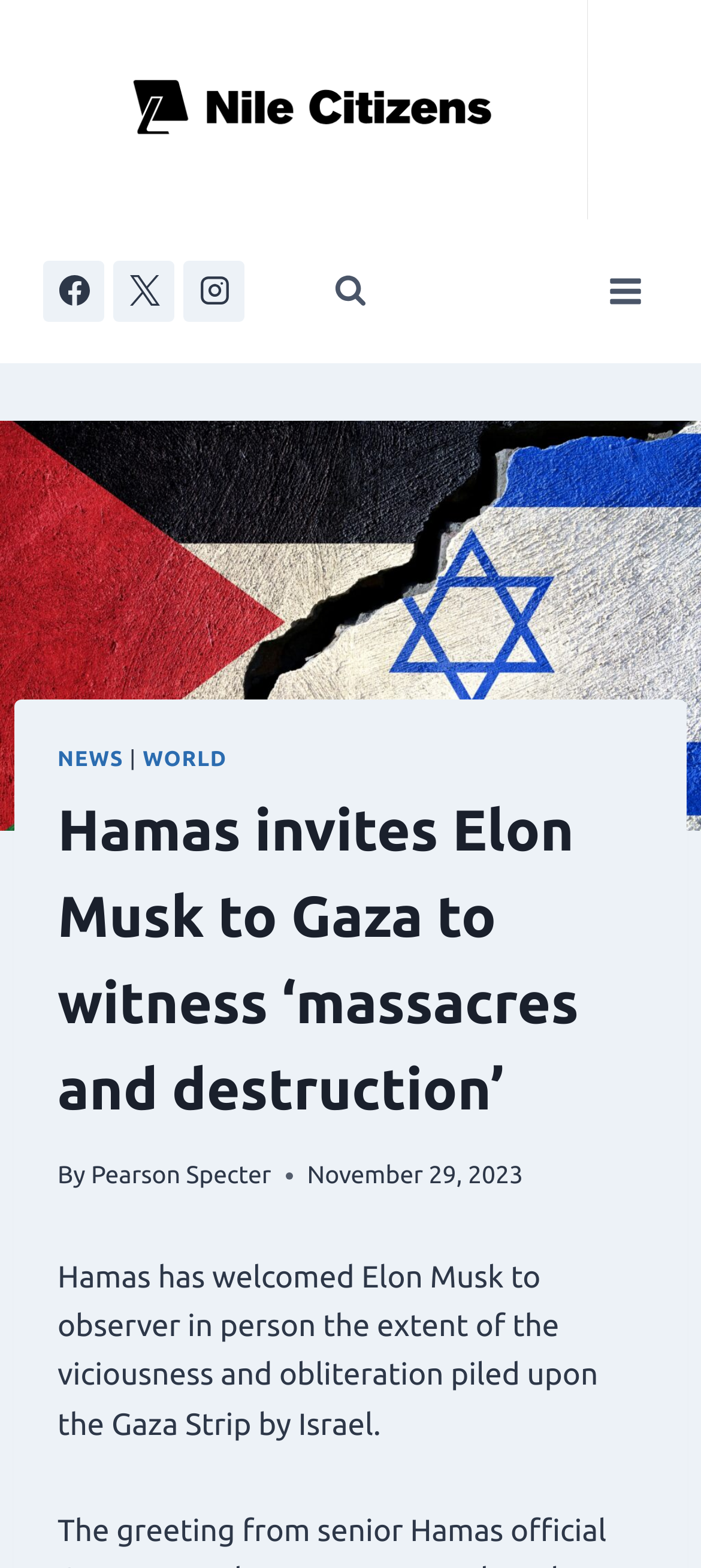Please identify the bounding box coordinates of the area that needs to be clicked to fulfill the following instruction: "View search form."

[0.454, 0.165, 0.546, 0.206]